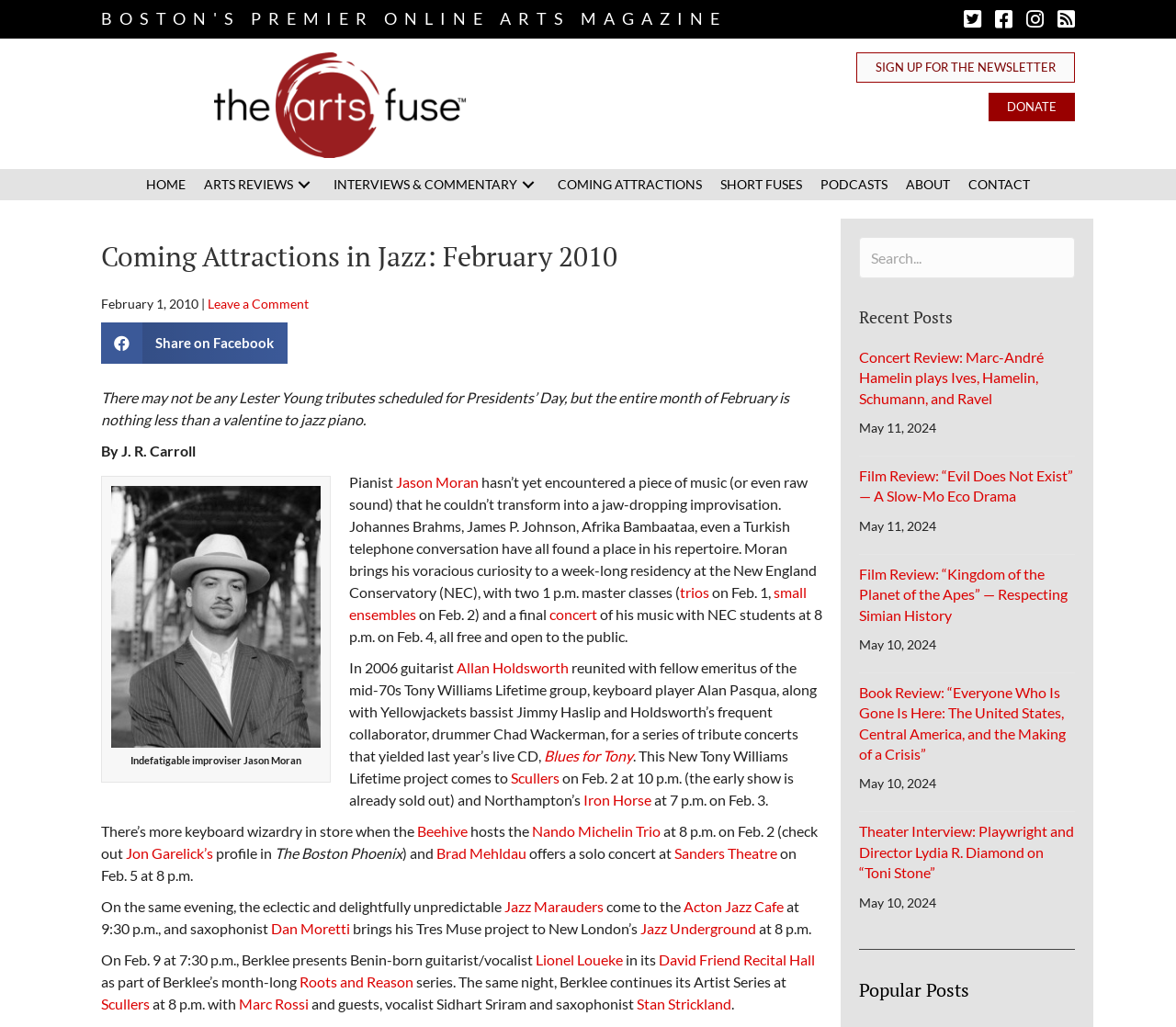What is the name of the jazz pianist mentioned in the article?
Use the image to answer the question with a single word or phrase.

Jason Moran